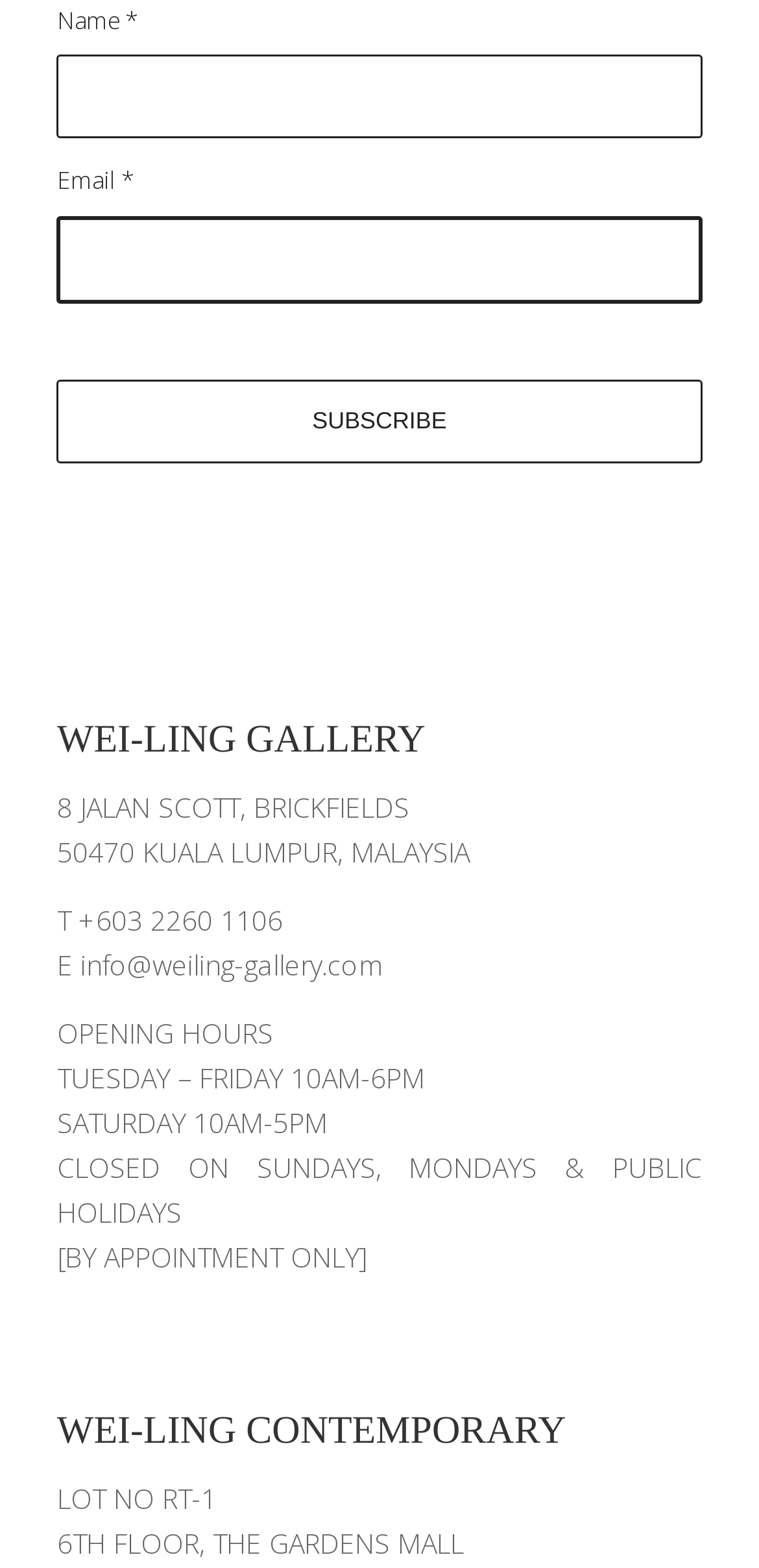What is the email address of the gallery?
Carefully analyze the image and provide a thorough answer to the question.

The question asks for the email address of the gallery, which can be found in the static text element with the text 'E info@weiling-gallery.com'.